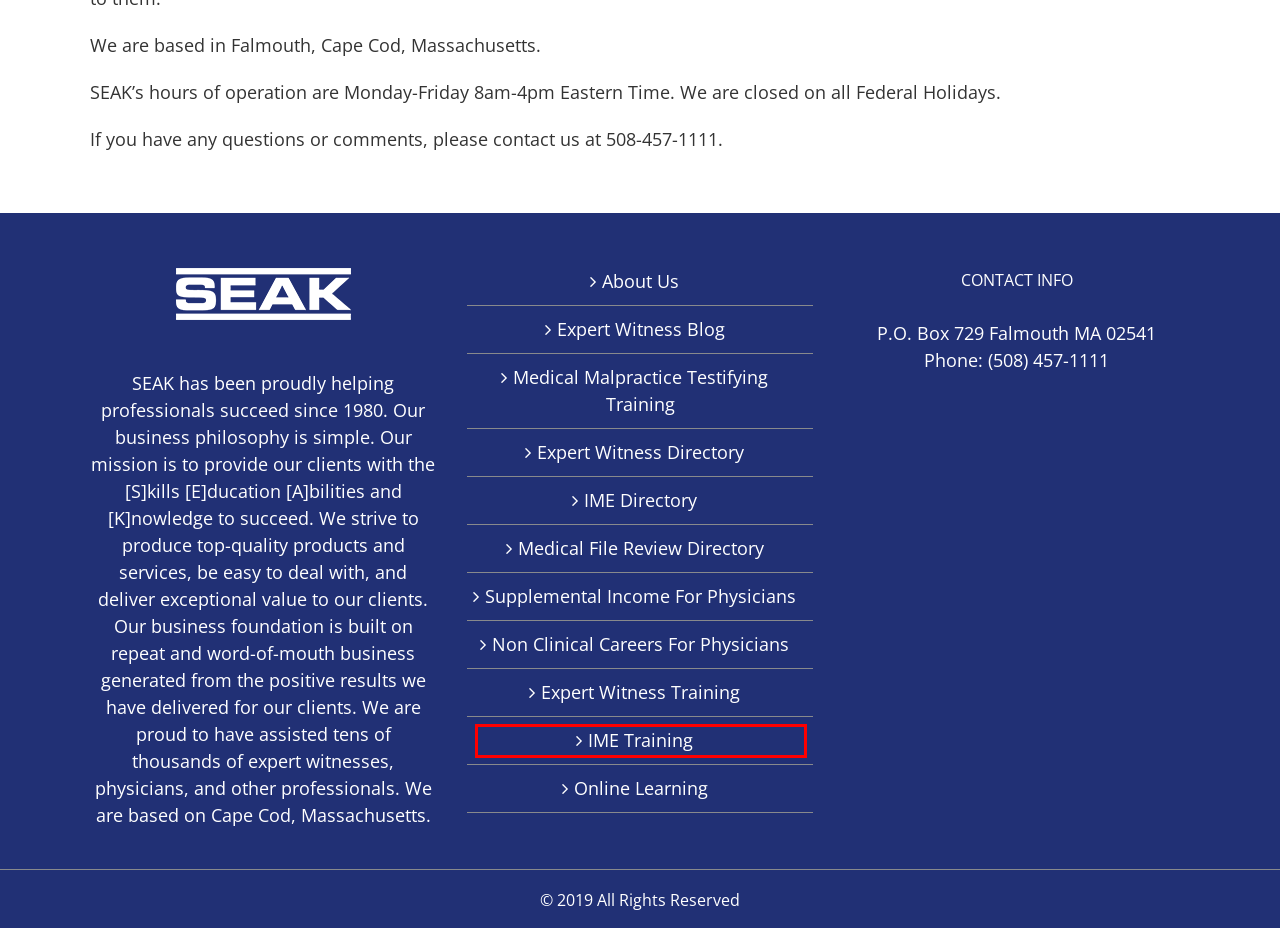Examine the screenshot of a webpage with a red bounding box around a UI element. Select the most accurate webpage description that corresponds to the new page after clicking the highlighted element. Here are the choices:
A. Non-Clinical Careers for Physicians by SEAK, Inc.
B. Physician Resources - SEAK, Inc.
C. Free Resources - SEAK, Inc.
D. The Expert Witness Training Company | SEAK, Inc.
E. Medical Malpractice Testifying Training - SEAK, Inc.
F. Stay updated on SEAK's Seminars, Training Workshops and New Products - SEAK, Inc.
G. Expert Witness Blog | SEAK Expert Witness Directory
H. Independent Medical Examiner Resources - SEAK, Inc.

H